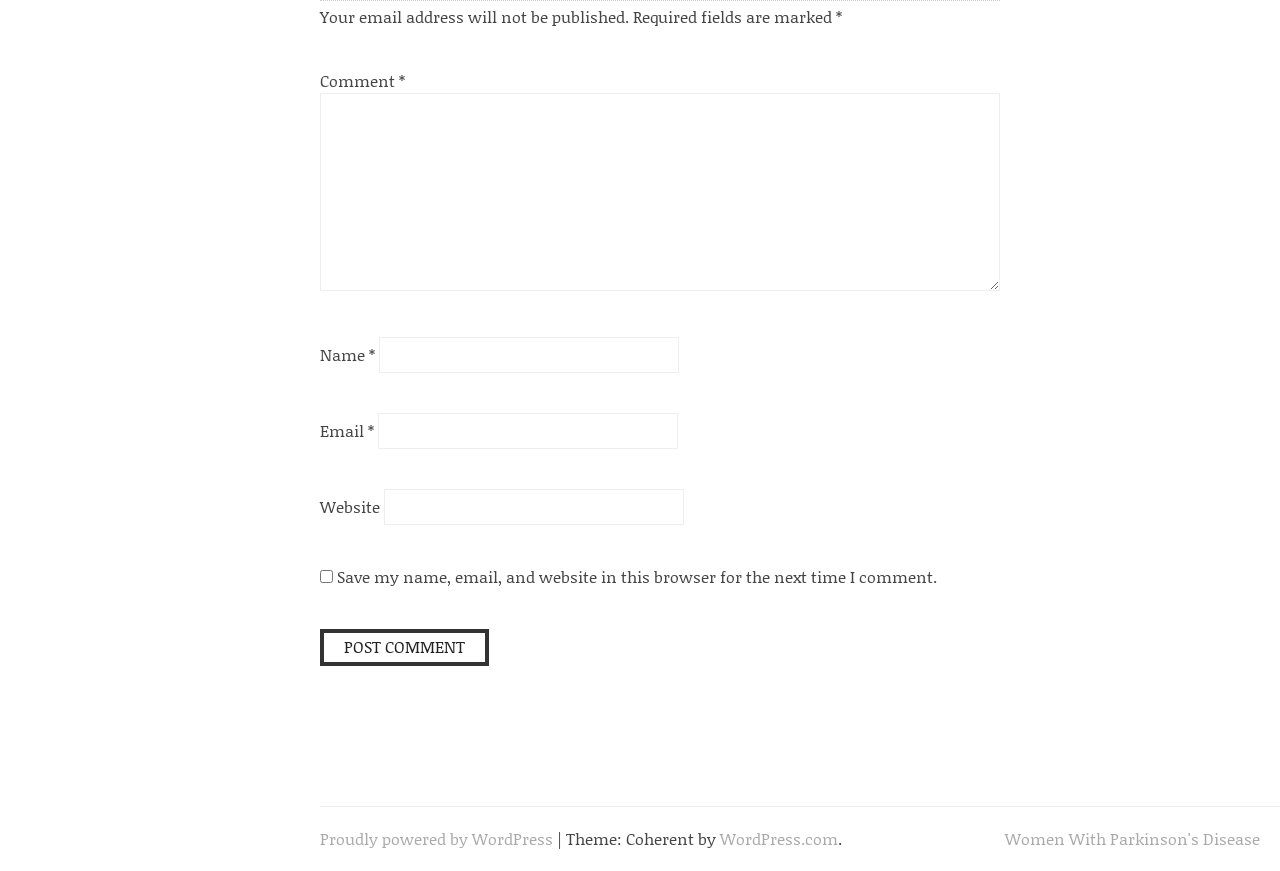What is the label of the checkbox?
Based on the image content, provide your answer in one word or a short phrase.

Save my name, email, and website in this browser for the next time I comment.